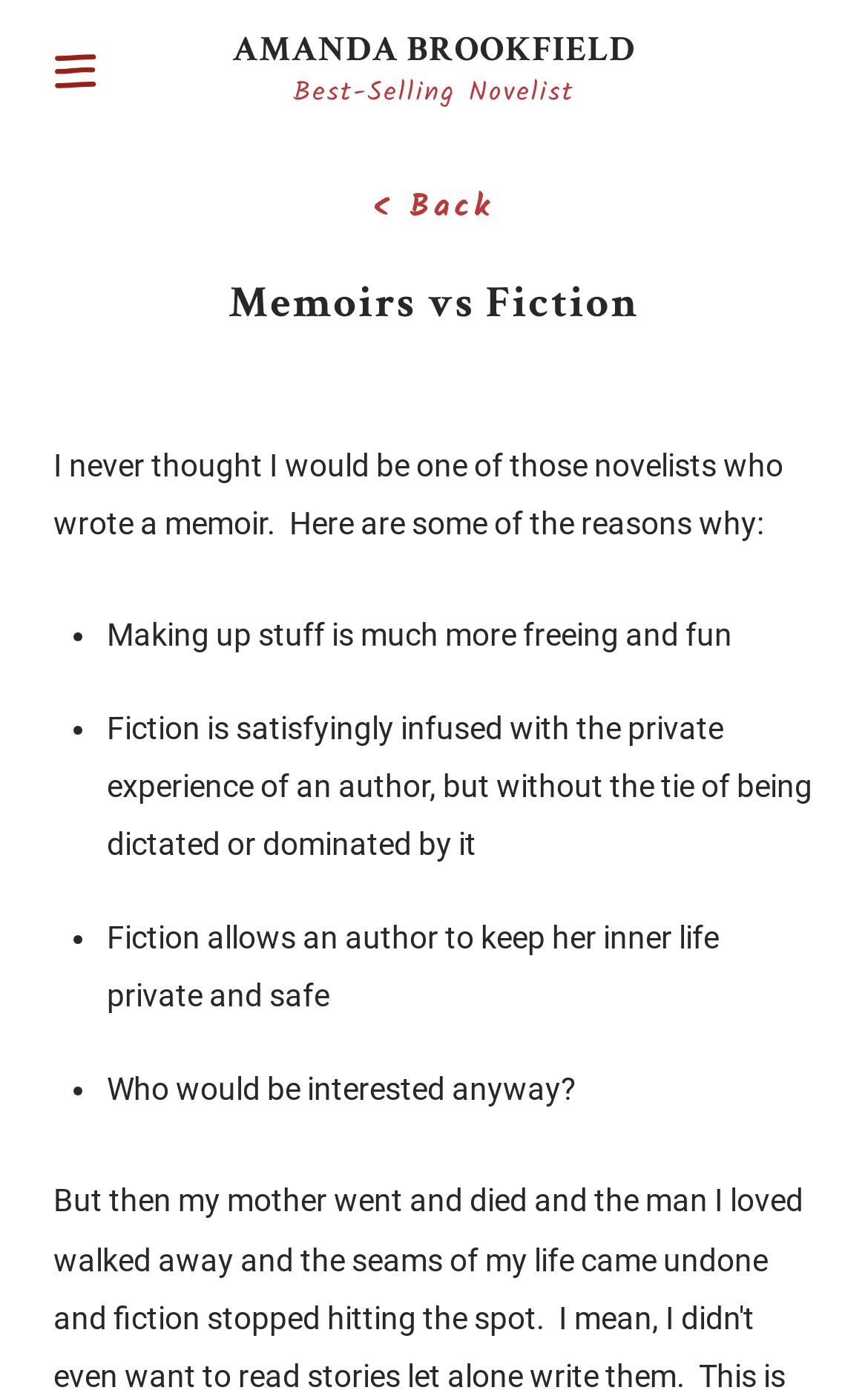Give a short answer to this question using one word or a phrase:
How many reasons are mentioned for not writing a memoir?

4